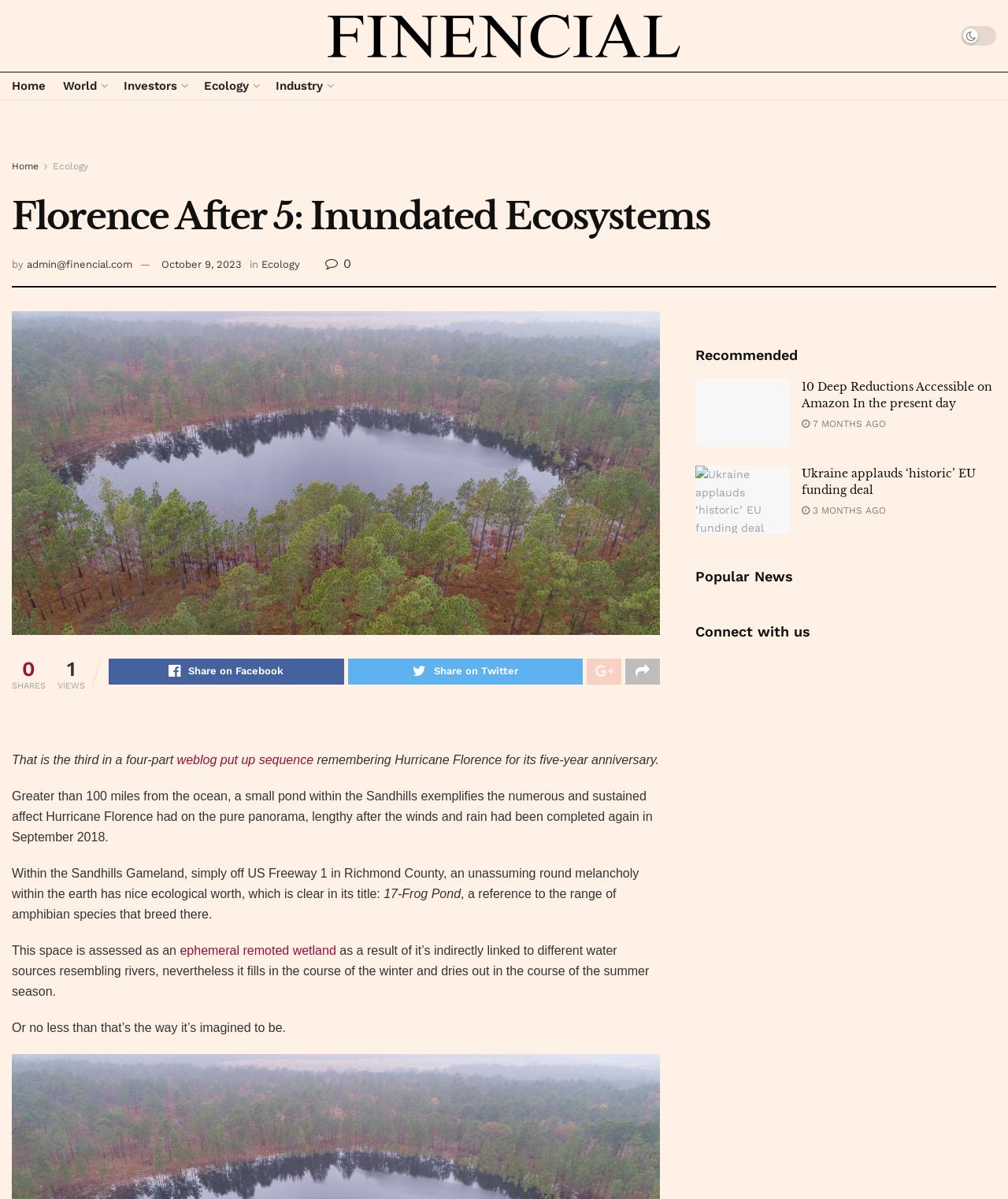Identify the bounding box for the described UI element: "Connect with us".

[0.69, 0.52, 0.804, 0.534]